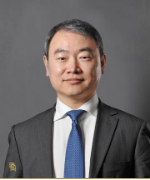Please give a succinct answer to the question in one word or phrase:
What is the background of the image?

Neutral